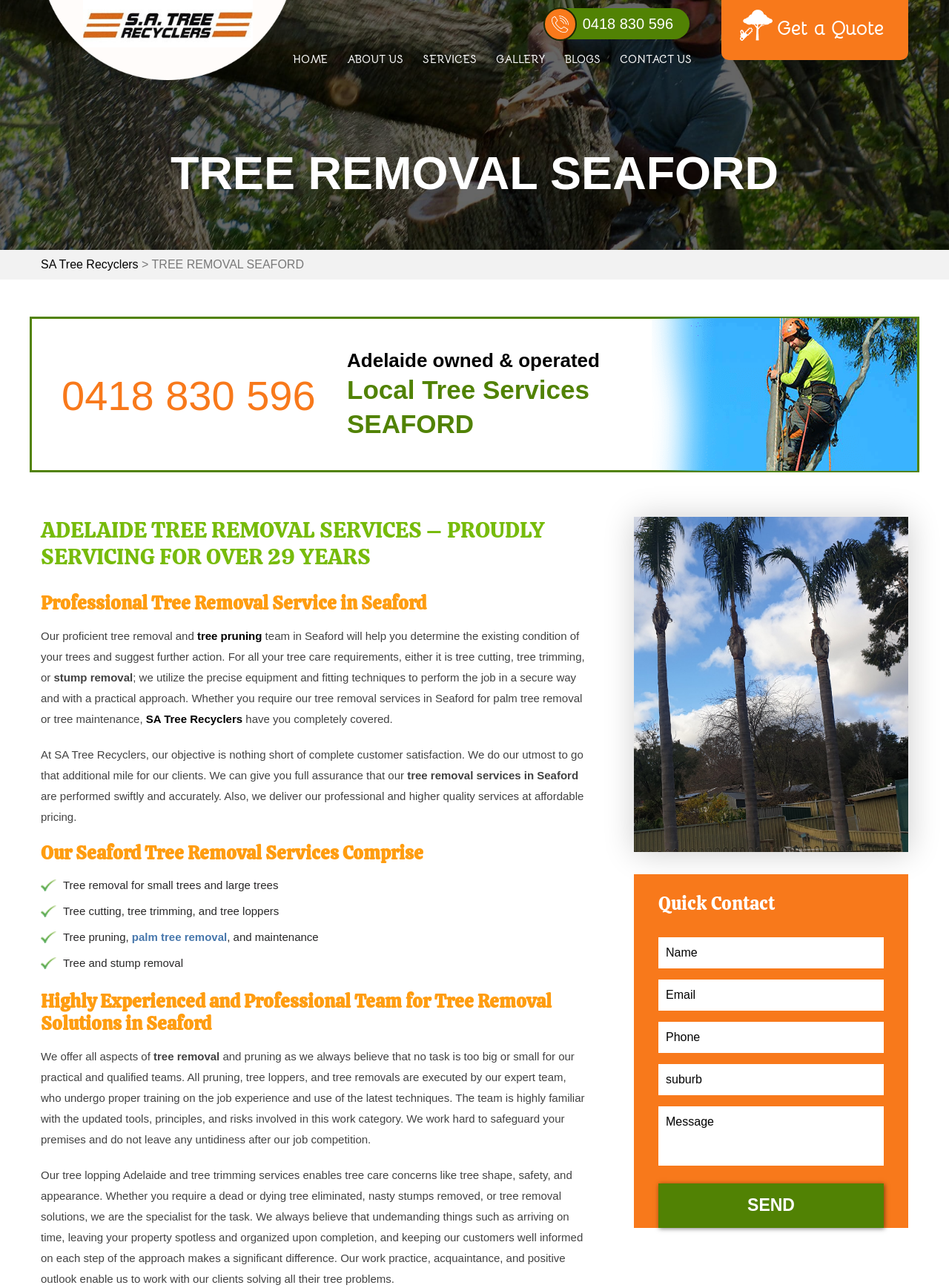Please determine the bounding box coordinates of the element to click on in order to accomplish the following task: "Fill in the 'Name' field in the contact form". Ensure the coordinates are four float numbers ranging from 0 to 1, i.e., [left, top, right, bottom].

[0.694, 0.727, 0.931, 0.752]